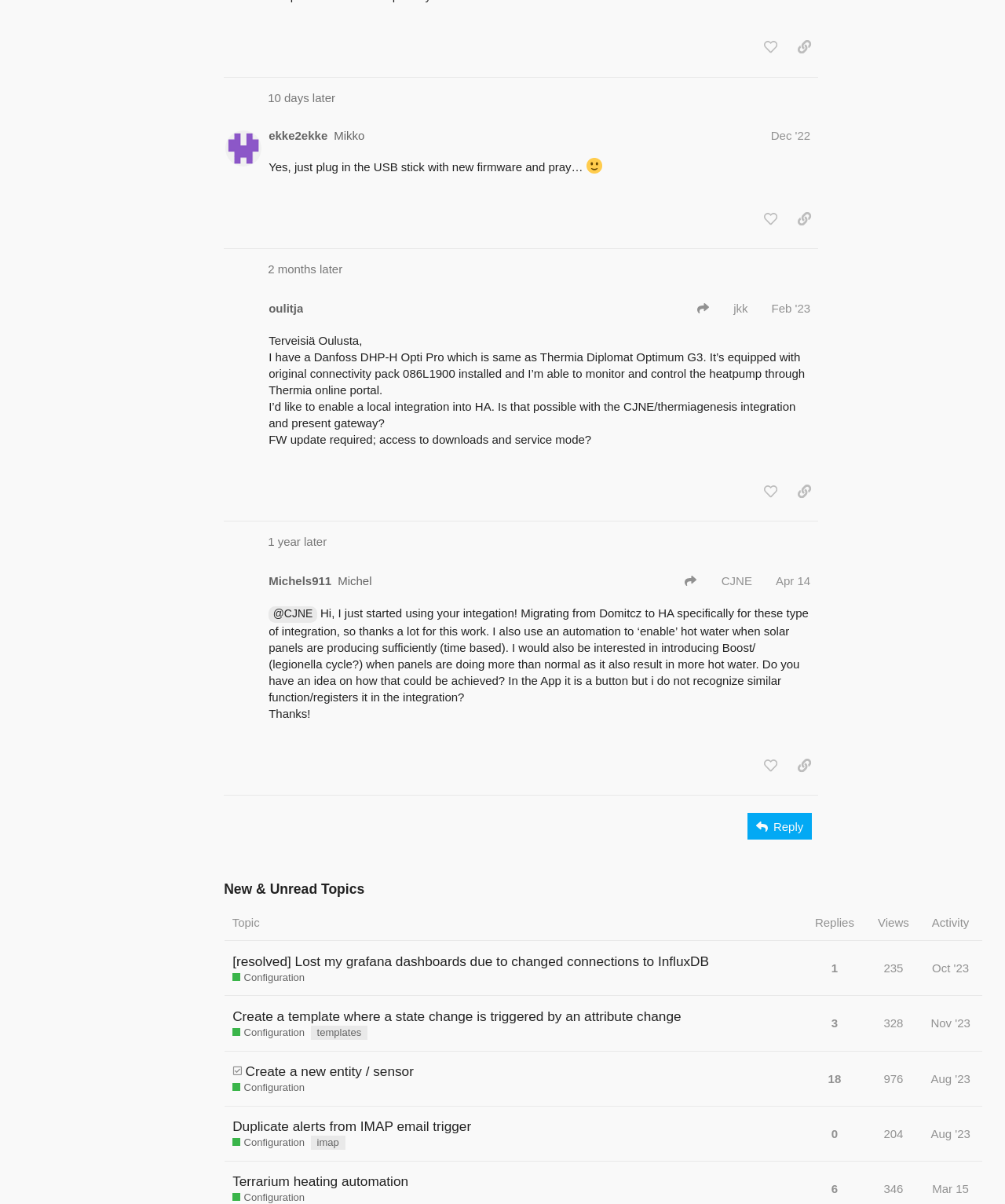Determine the bounding box coordinates of the section I need to click to execute the following instruction: "reply". Provide the coordinates as four float numbers between 0 and 1, i.e., [left, top, right, bottom].

[0.744, 0.675, 0.808, 0.698]